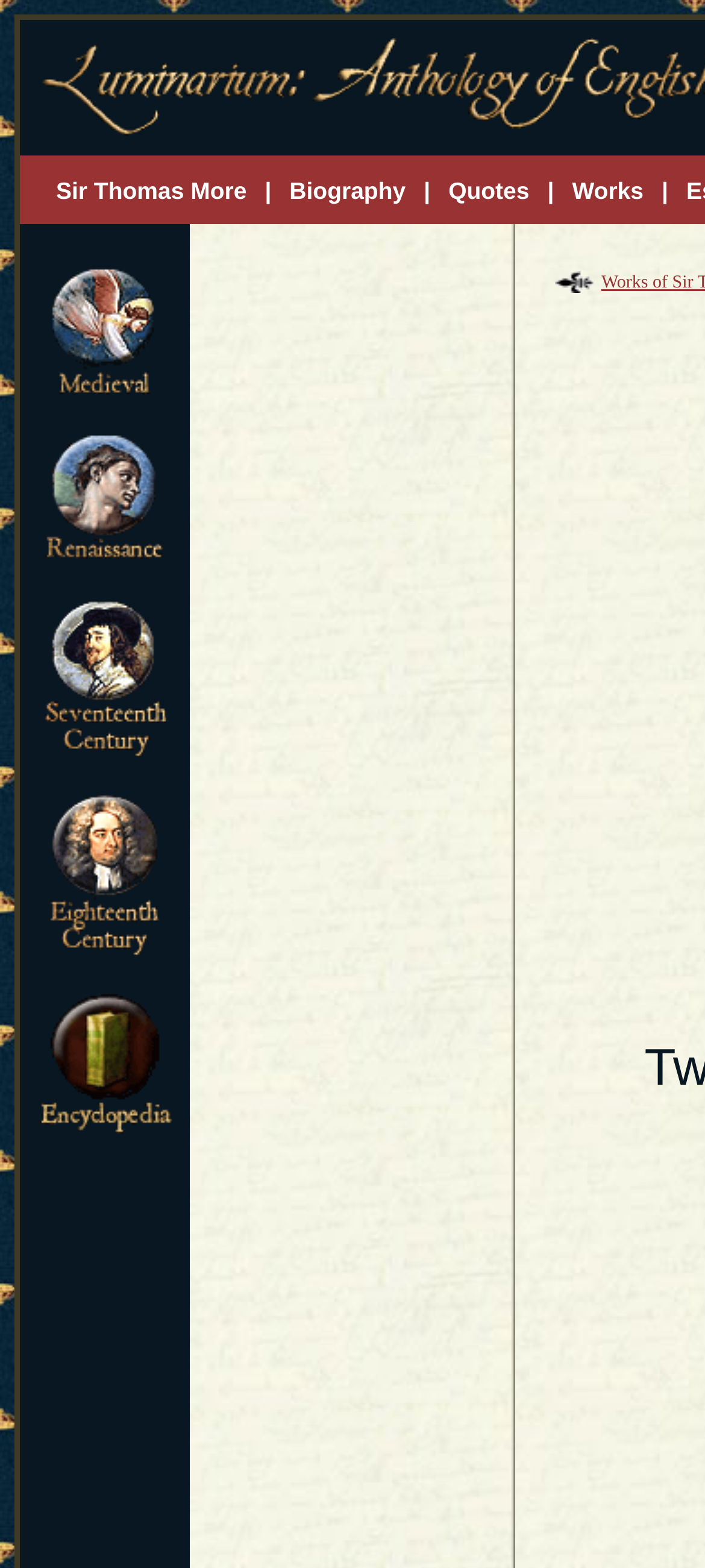How many images are in the left sidebar?
Relying on the image, give a concise answer in one word or a brief phrase.

5